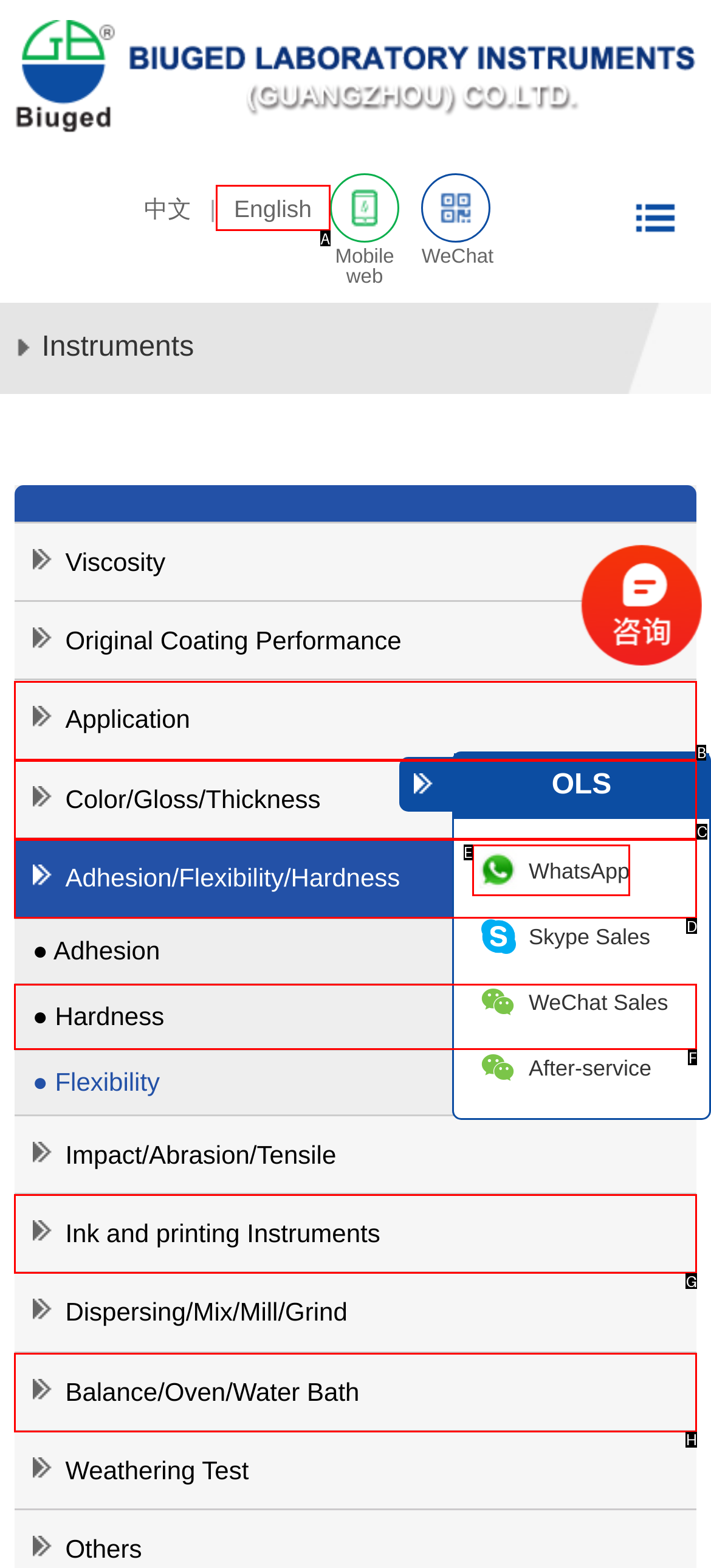From the given choices, identify the element that matches: Ink and printing Instruments
Answer with the letter of the selected option.

G